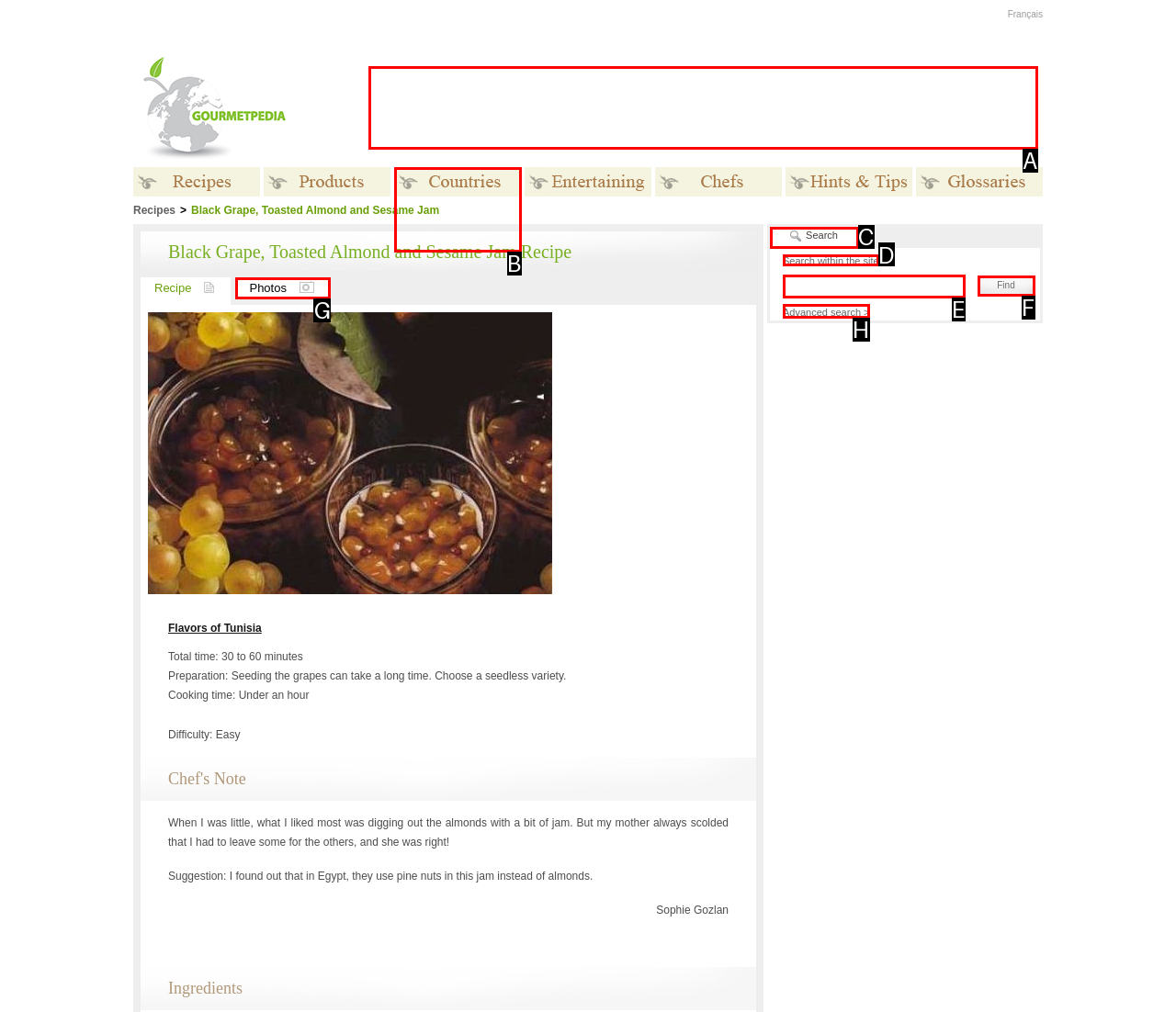Based on the task: Search within the site, which UI element should be clicked? Answer with the letter that corresponds to the correct option from the choices given.

D